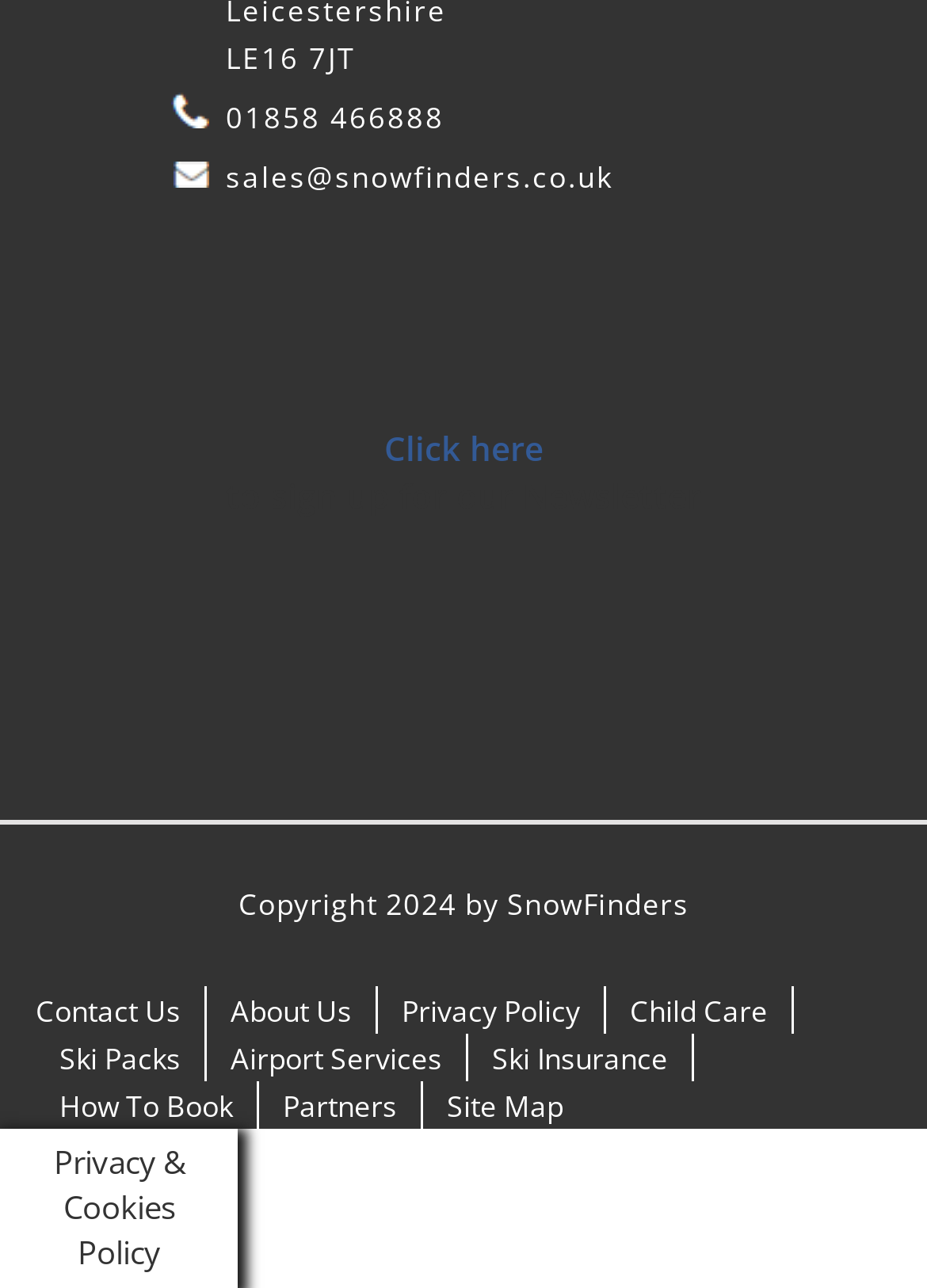Pinpoint the bounding box coordinates of the element you need to click to execute the following instruction: "click Site Map". The bounding box should be represented by four float numbers between 0 and 1, in the format [left, top, right, bottom].

[0.482, 0.842, 0.608, 0.874]